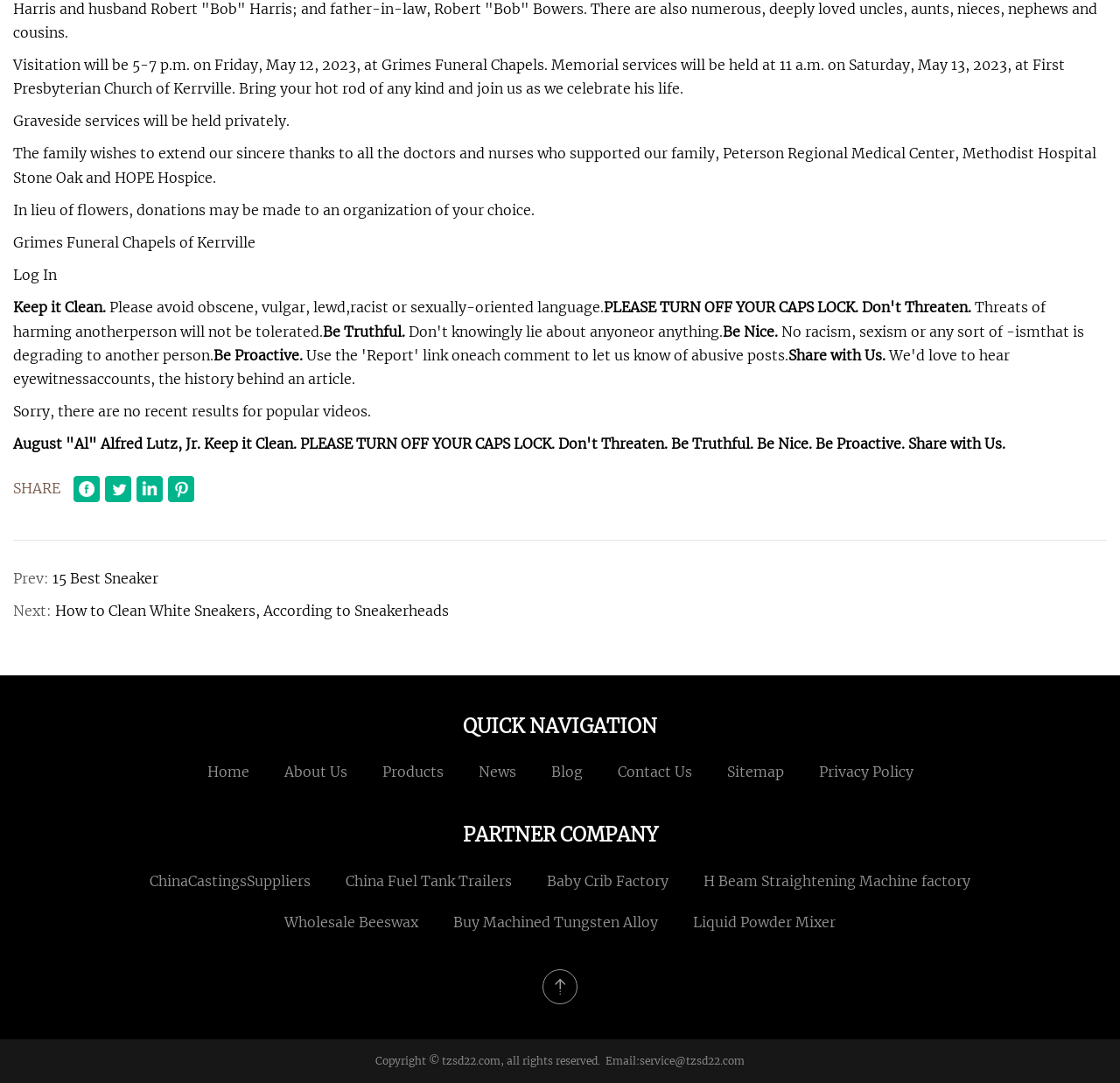Determine the bounding box coordinates of the clickable area required to perform the following instruction: "Click the 'SHARE' button". The coordinates should be represented as four float numbers between 0 and 1: [left, top, right, bottom].

[0.012, 0.443, 0.054, 0.459]